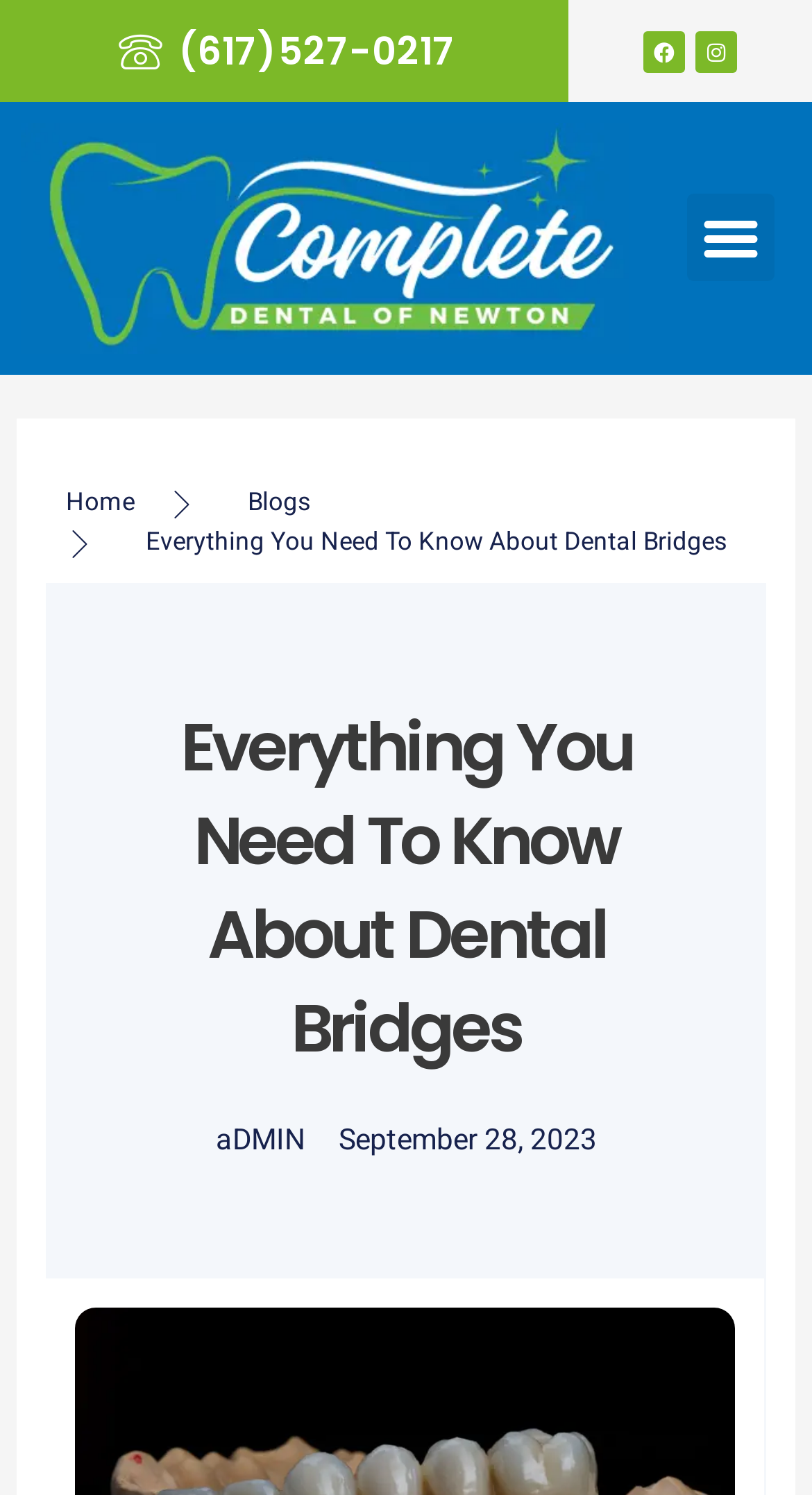What is the date of the current article?
Please interpret the details in the image and answer the question thoroughly.

I found the date of the current article by looking at the link element with the text 'September 28, 2023', which is located near the author link 'aDMIN'.